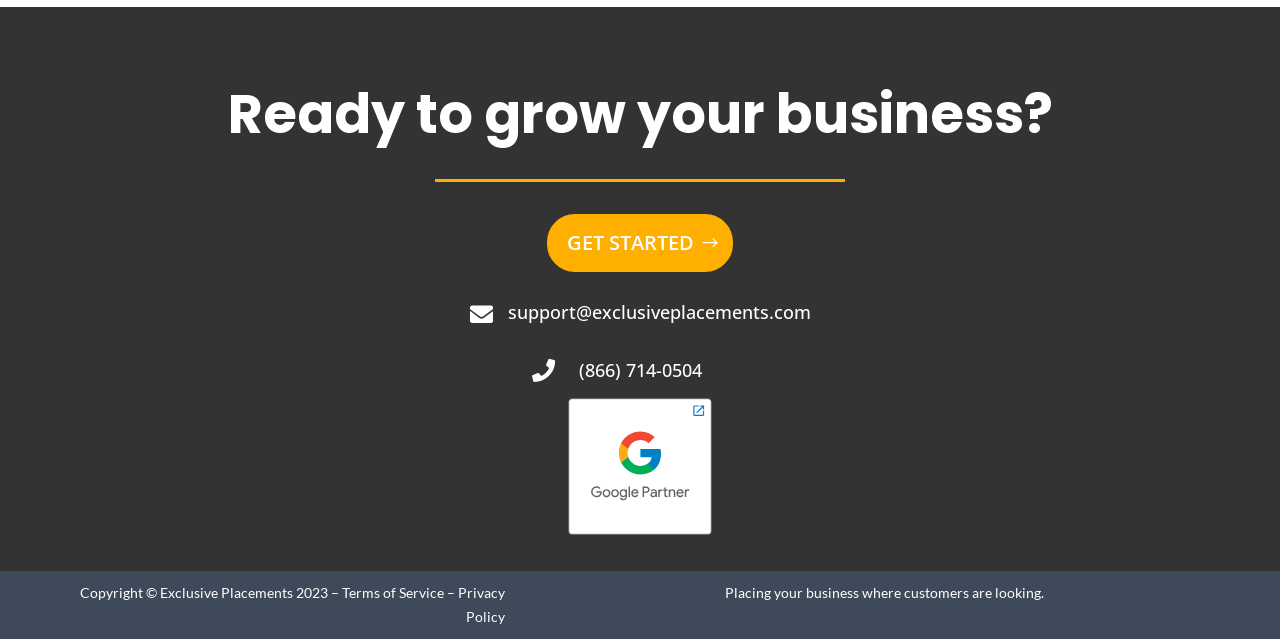From the given element description: "Terms of Service –", find the bounding box for the UI element. Provide the coordinates as four float numbers between 0 and 1, in the order [left, top, right, bottom].

[0.267, 0.915, 0.358, 0.941]